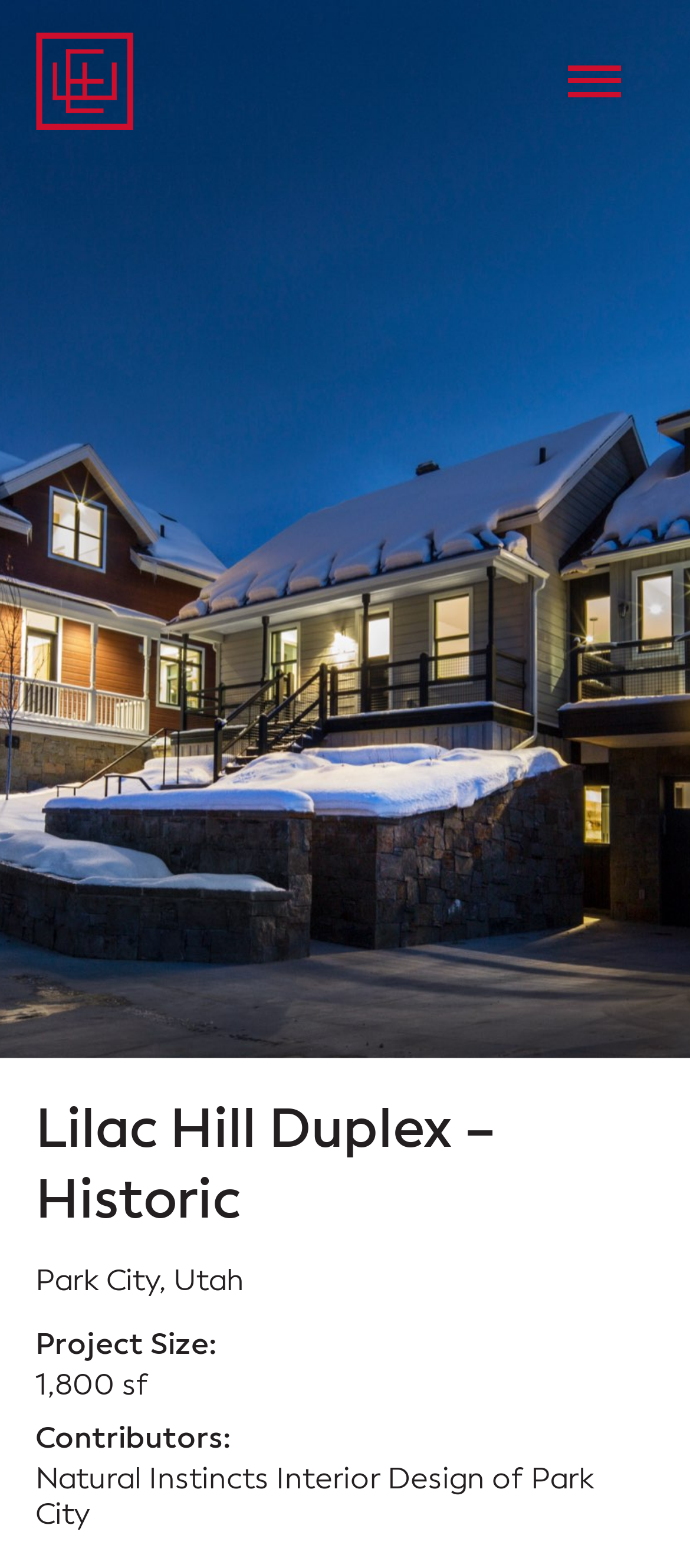Generate a comprehensive caption for the webpage you are viewing.

The webpage is about the Lilac Hill Duplex, a residential architecture and historic preservation project. At the top, there is a heading that displays the project's name, "Lilac Hill Duplex – Historic", which is positioned about one-quarter of the way down from the top of the page and spans almost the entire width. Below the heading, there is a line of text that reads "Park City, Utah", which is located about halfway between the top and middle of the page.

Further down, there is a description list that takes up about one-quarter of the page's height and is positioned near the bottom. The list has three terms and their corresponding details. The first term is "Project Size:", and its detail is "1,800 sf". The second term is "Contributors:", and its detail is "Natural Instincts Interior Design of Park City". These terms and details are arranged vertically, with each term followed by its detail.

At the very bottom of the page, there is a line of text that reads "© 2024 Elliott Workgroup. All Rights reserved.", which is positioned near the bottom left corner. On the top right corner, there is a button, but its purpose is not specified.